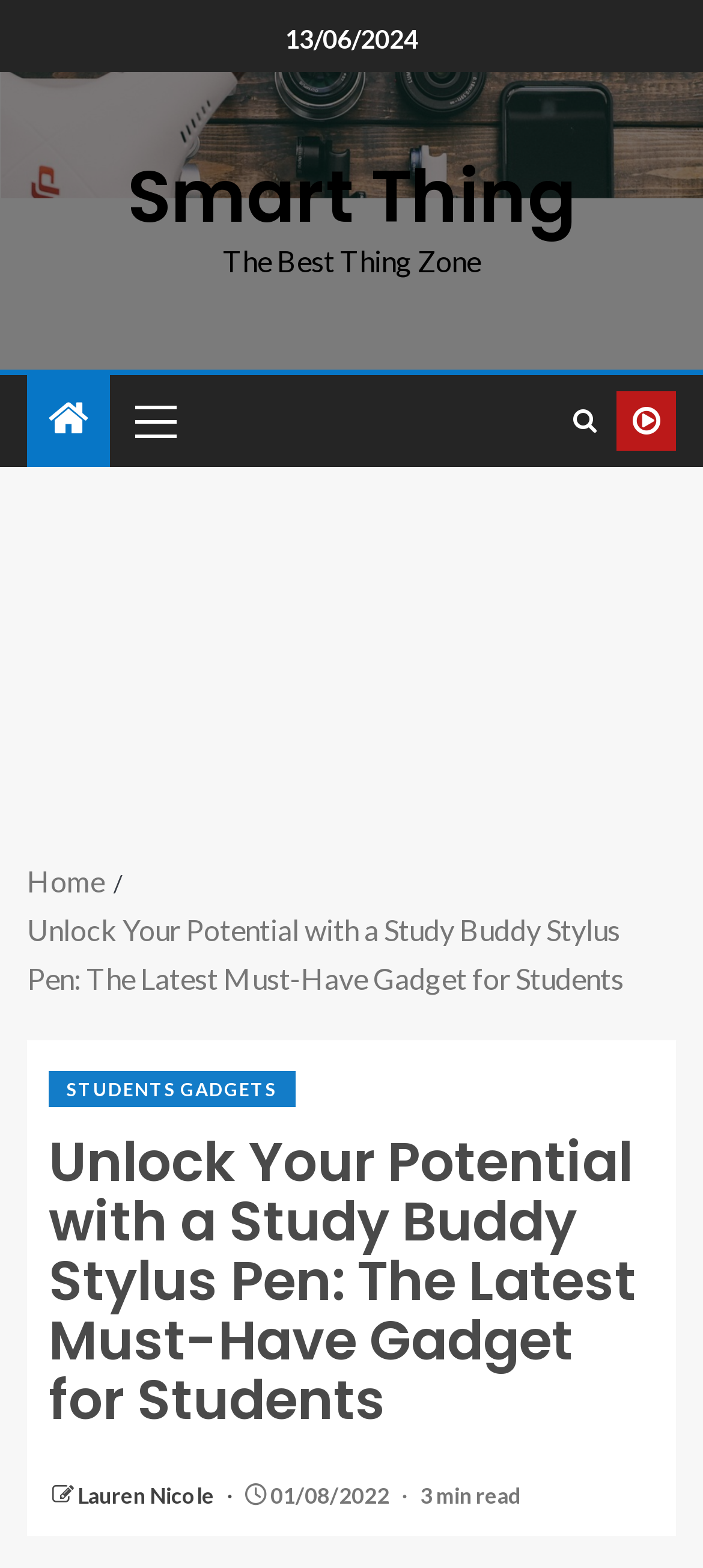What is the date of the article?
Refer to the image and provide a one-word or short phrase answer.

01/08/2022